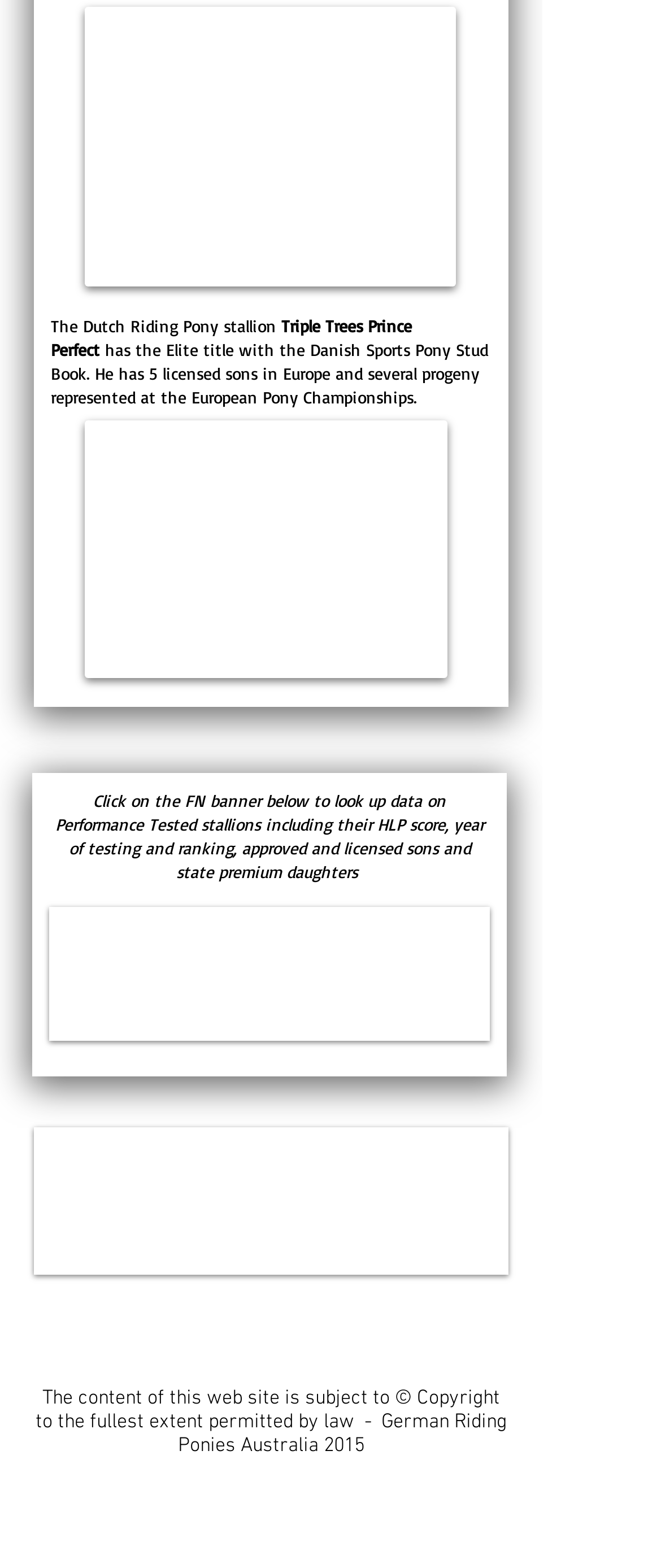What is the name of the website?
Deliver a detailed and extensive answer to the question.

The answer can be found in the image element with the text 'German Riding Ponies Australia' which is located at the top of the webpage, indicating that it is the name of the website.